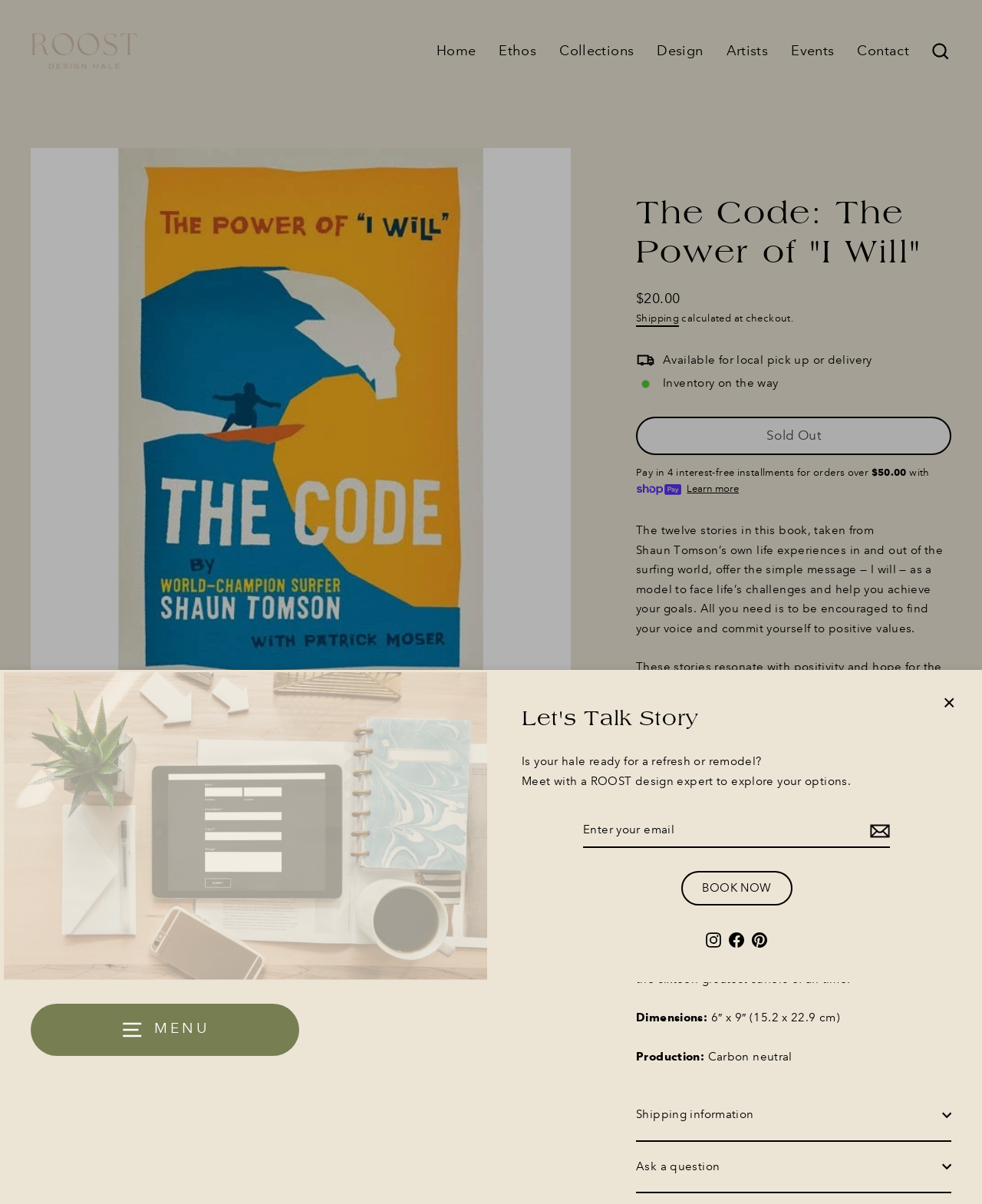Bounding box coordinates should be in the format (top-left x, top-left y, bottom-right x, bottom-right y) and all values should be floating point numbers between 0 and 1. Determine the bounding box coordinate for the UI element described as: name="contact[email]" placeholder="Enter your email"

[0.594, 0.676, 0.906, 0.704]